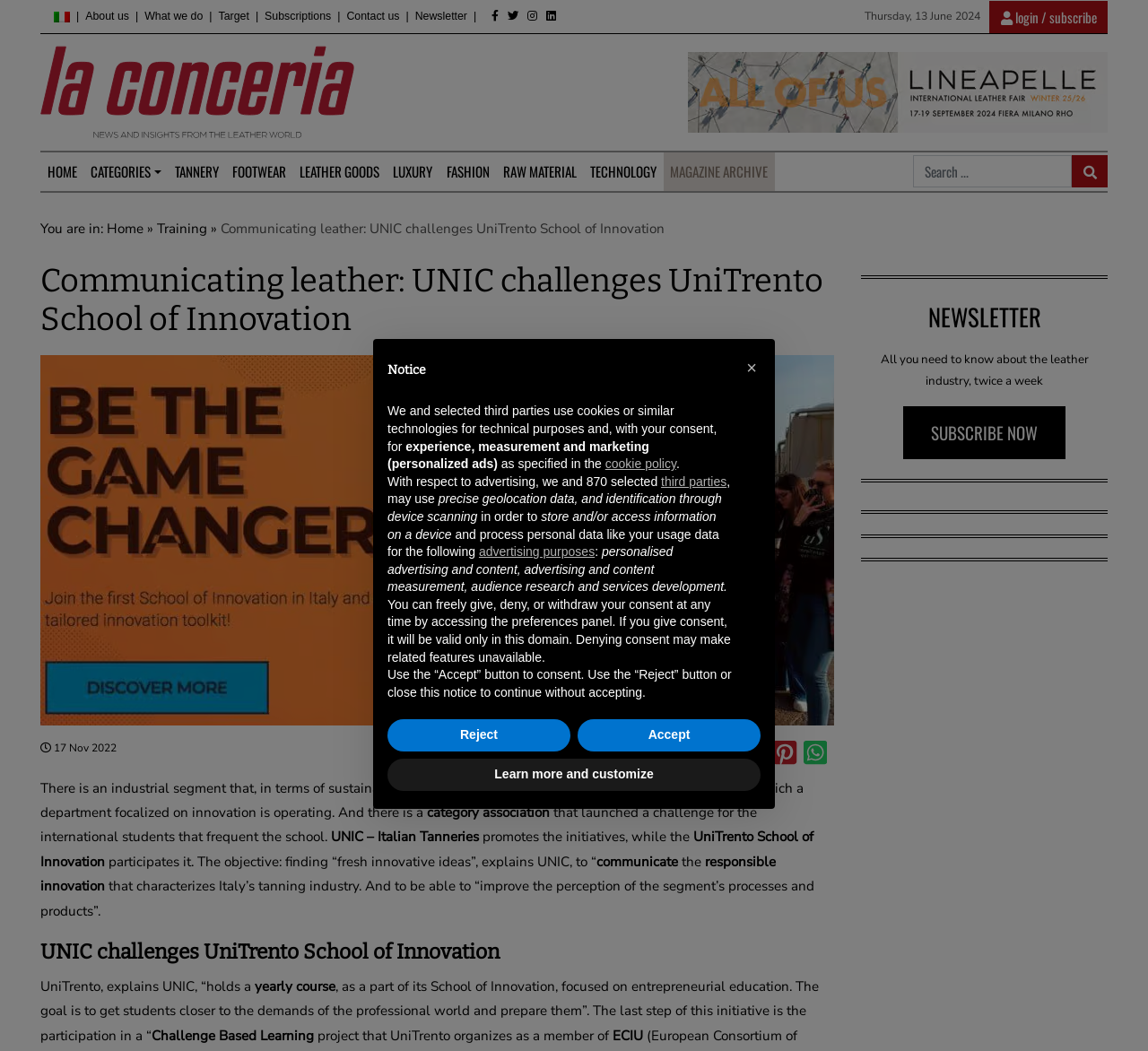What is the category of the webpage?
Give a single word or phrase answer based on the content of the image.

Leather industry